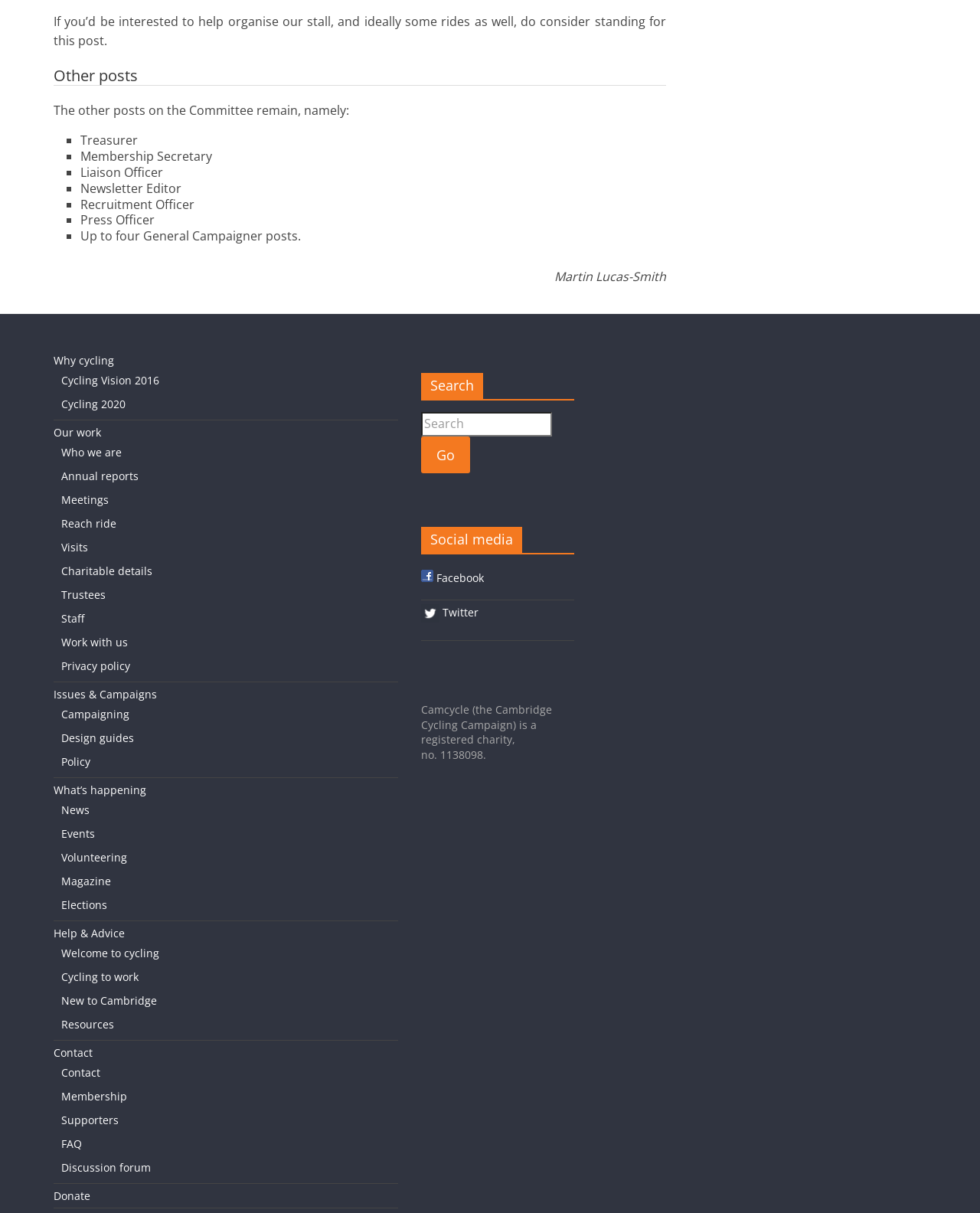Identify the bounding box of the HTML element described here: "Facebook". Provide the coordinates as four float numbers between 0 and 1: [left, top, right, bottom].

[0.43, 0.47, 0.494, 0.482]